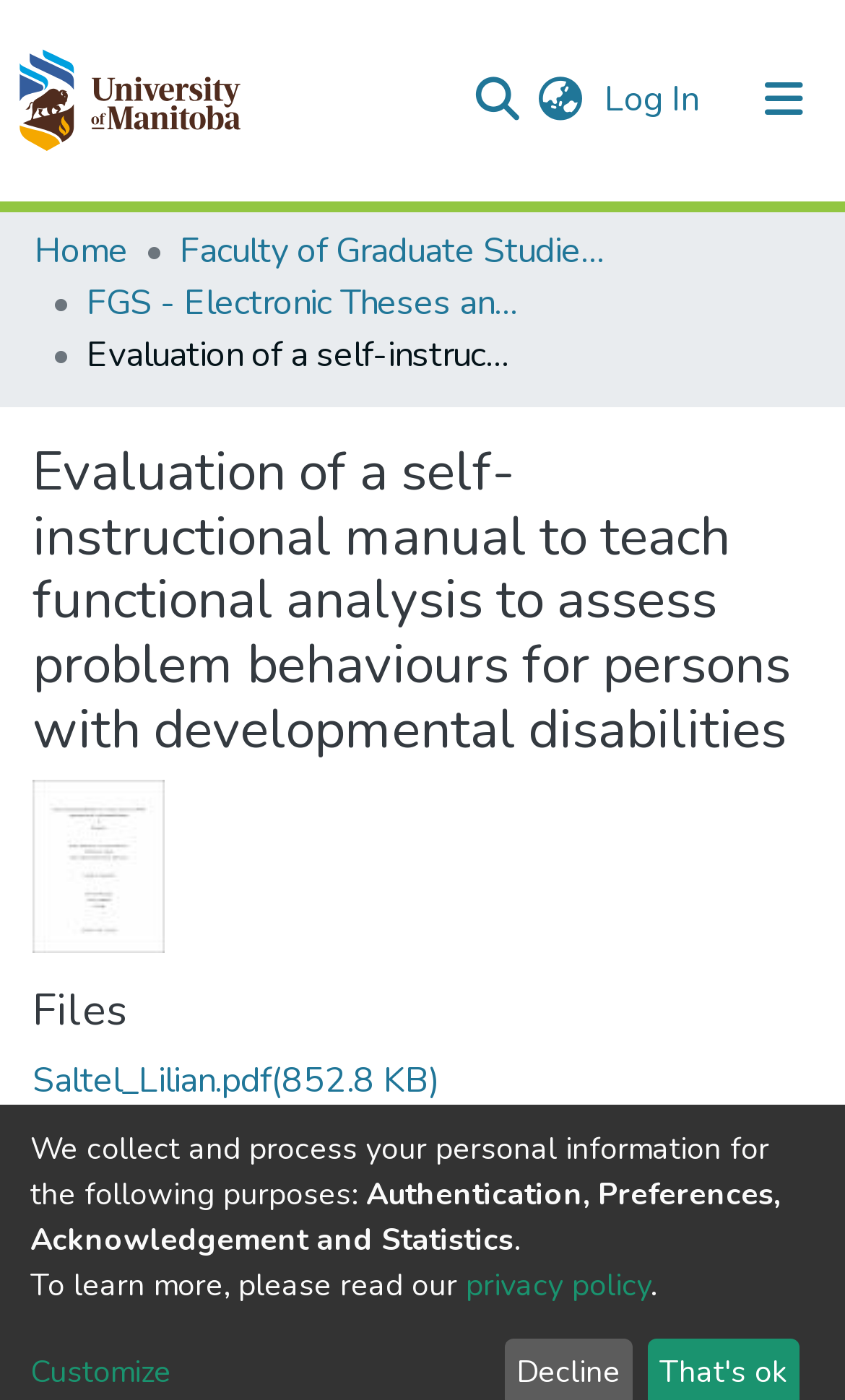Please identify the bounding box coordinates of the clickable area that will fulfill the following instruction: "View the community and collections". The coordinates should be in the format of four float numbers between 0 and 1, i.e., [left, top, right, bottom].

[0.041, 0.144, 0.513, 0.206]